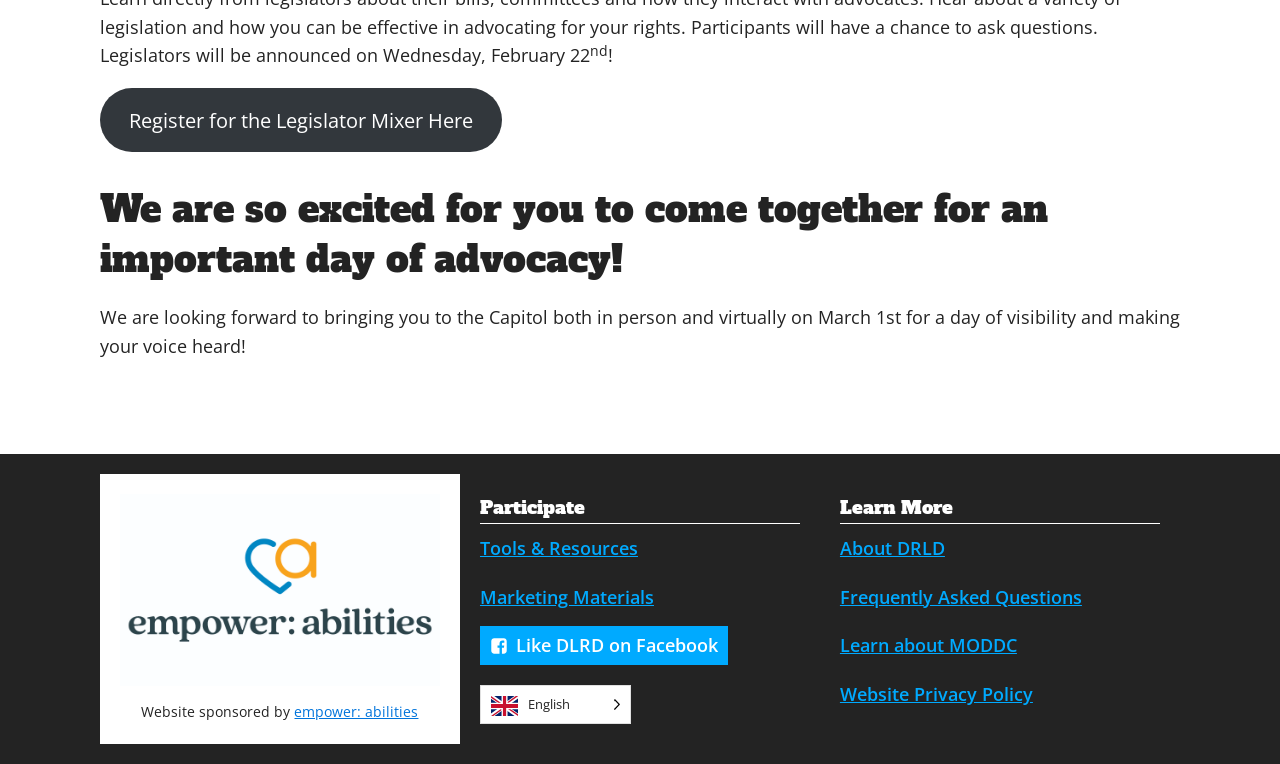What is the name of the organization sponsoring the website?
Answer with a single word or phrase by referring to the visual content.

empower: abilities